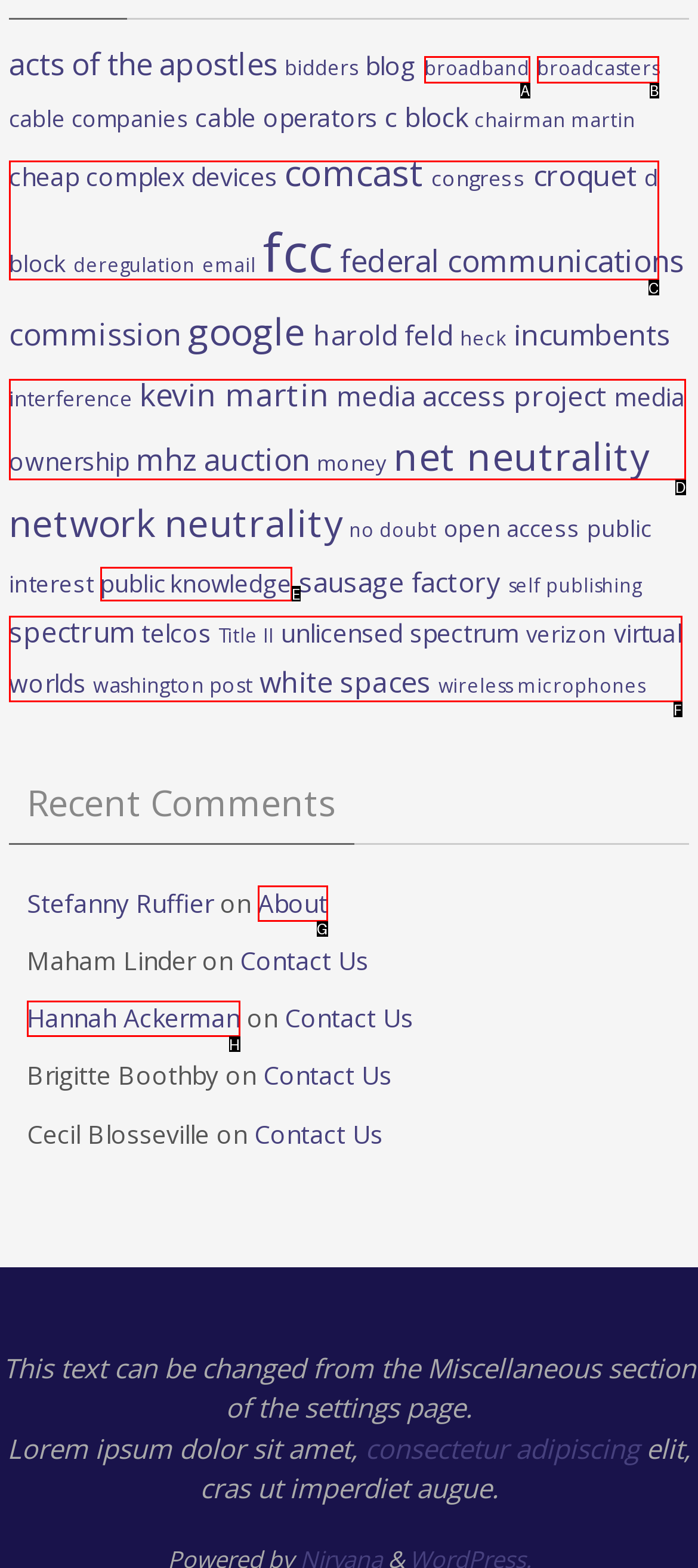Select the option that matches the description: media ownership. Answer with the letter of the correct option directly.

D